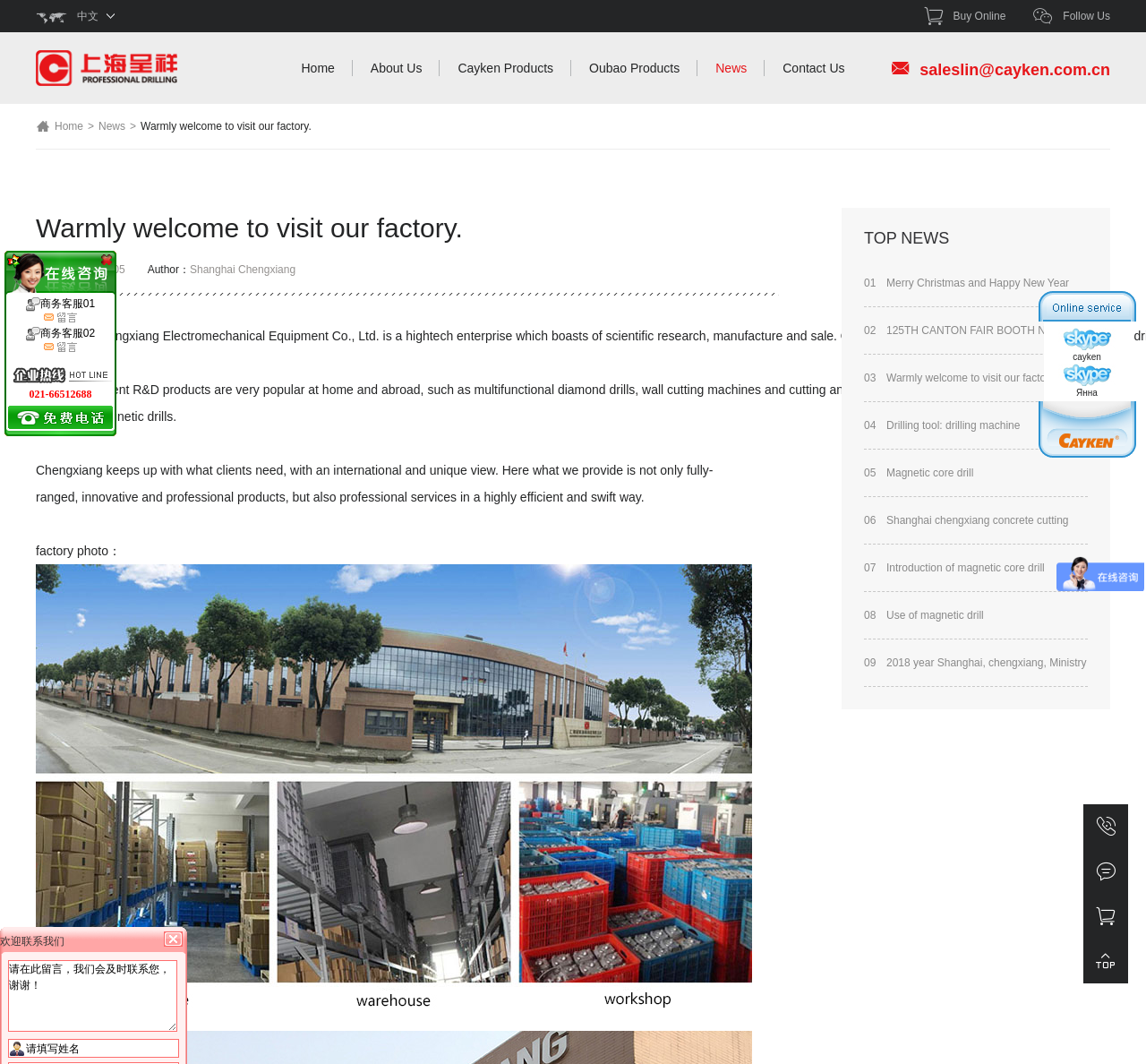Can you find the bounding box coordinates for the element to click on to achieve the instruction: "Fill in the contact form"?

[0.007, 0.902, 0.155, 0.97]